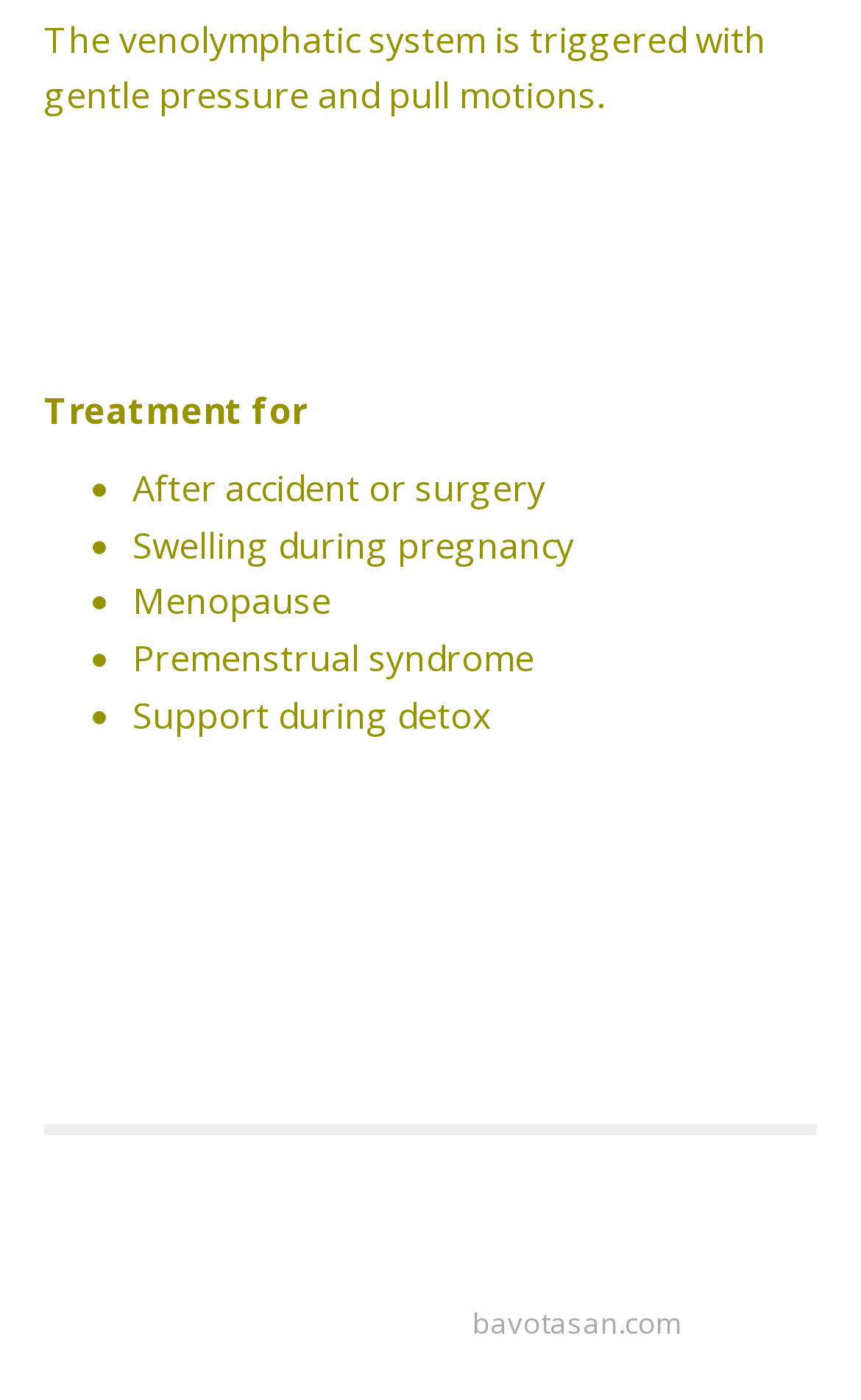Who is the creator of the webpage theme?
Answer briefly with a single word or phrase based on the image.

bavotasan.com